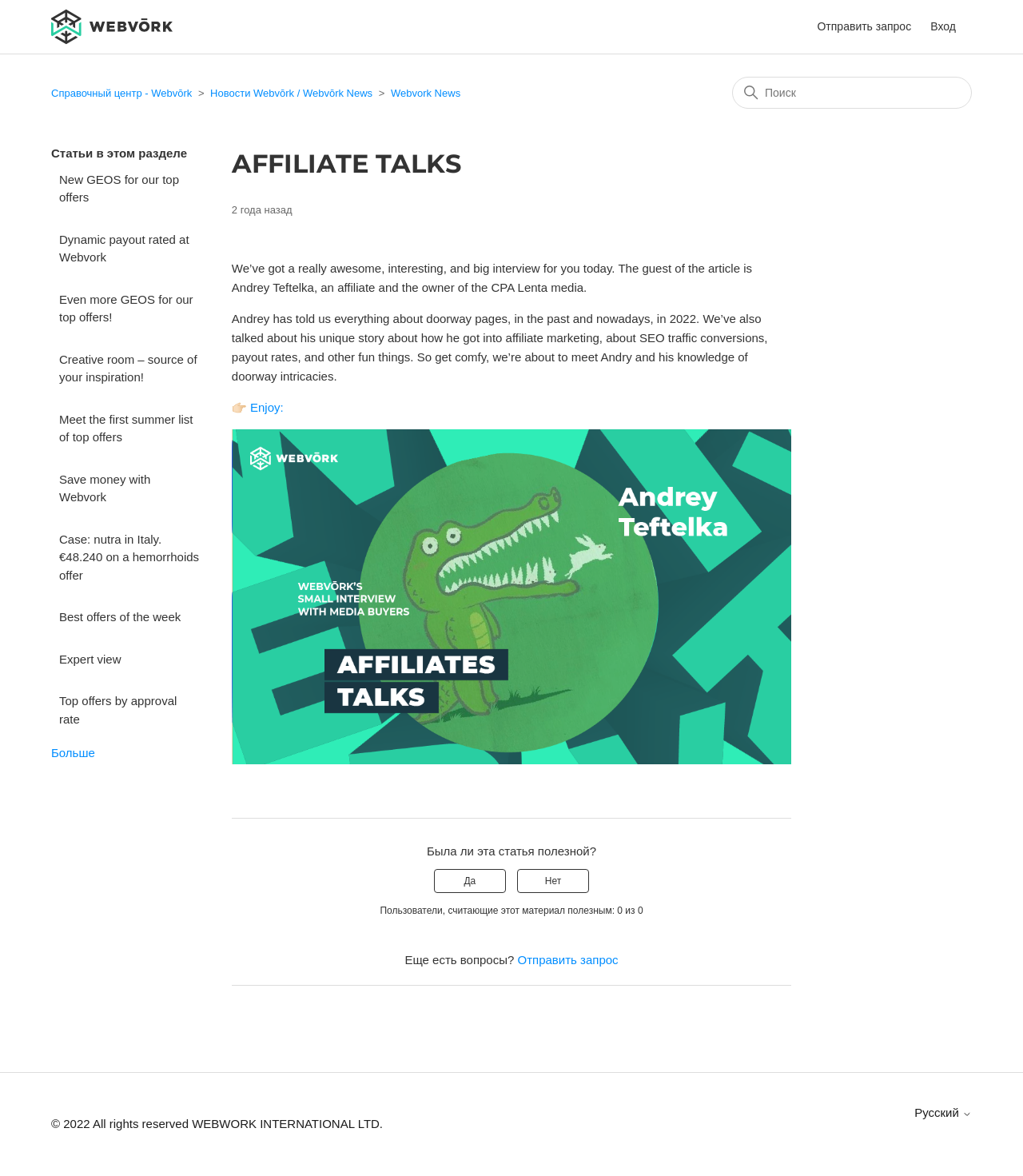Please specify the bounding box coordinates of the clickable section necessary to execute the following command: "Check if the article was useful".

[0.417, 0.718, 0.583, 0.73]